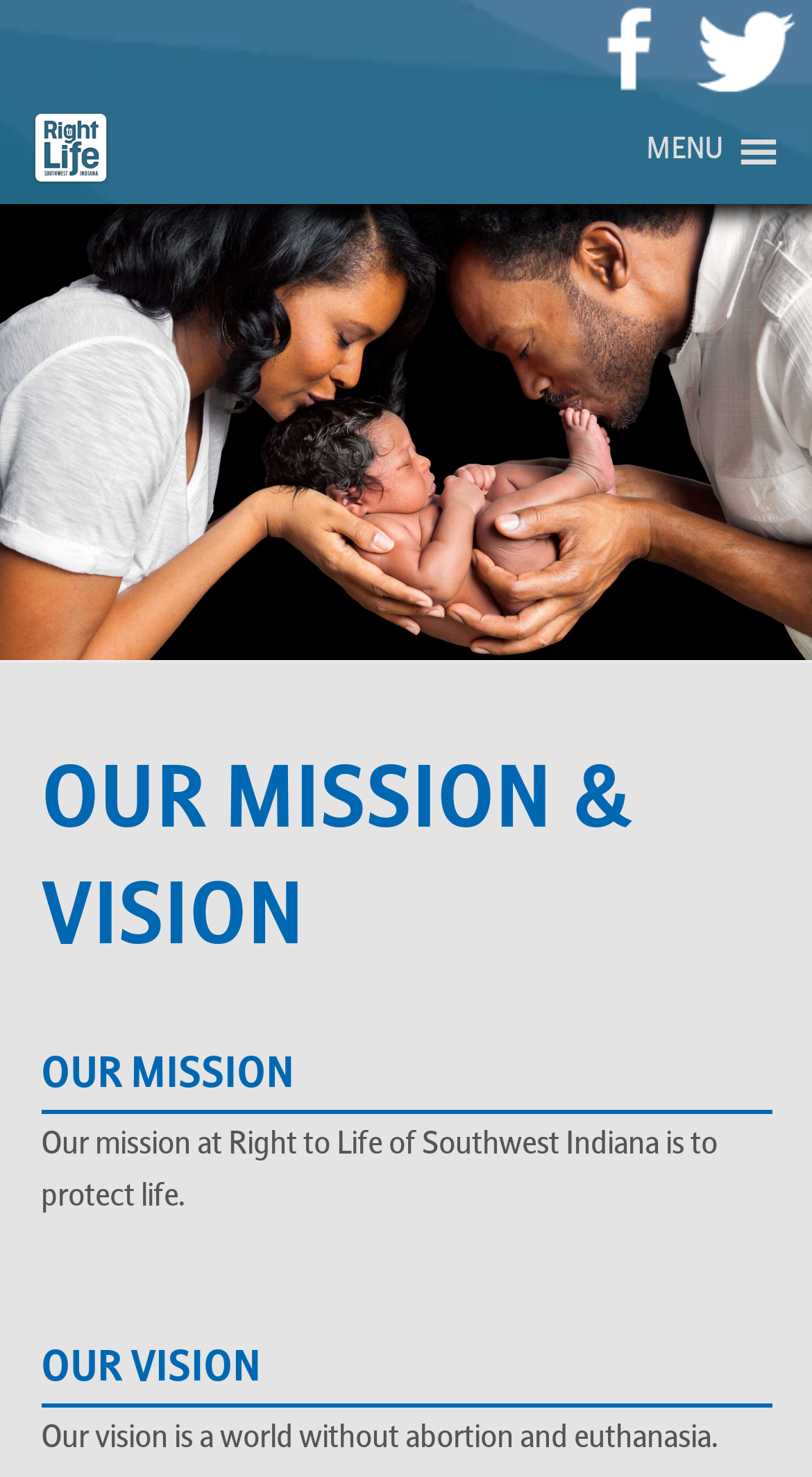Can you identify and provide the main heading of the webpage?

OUR MISSION & VISION